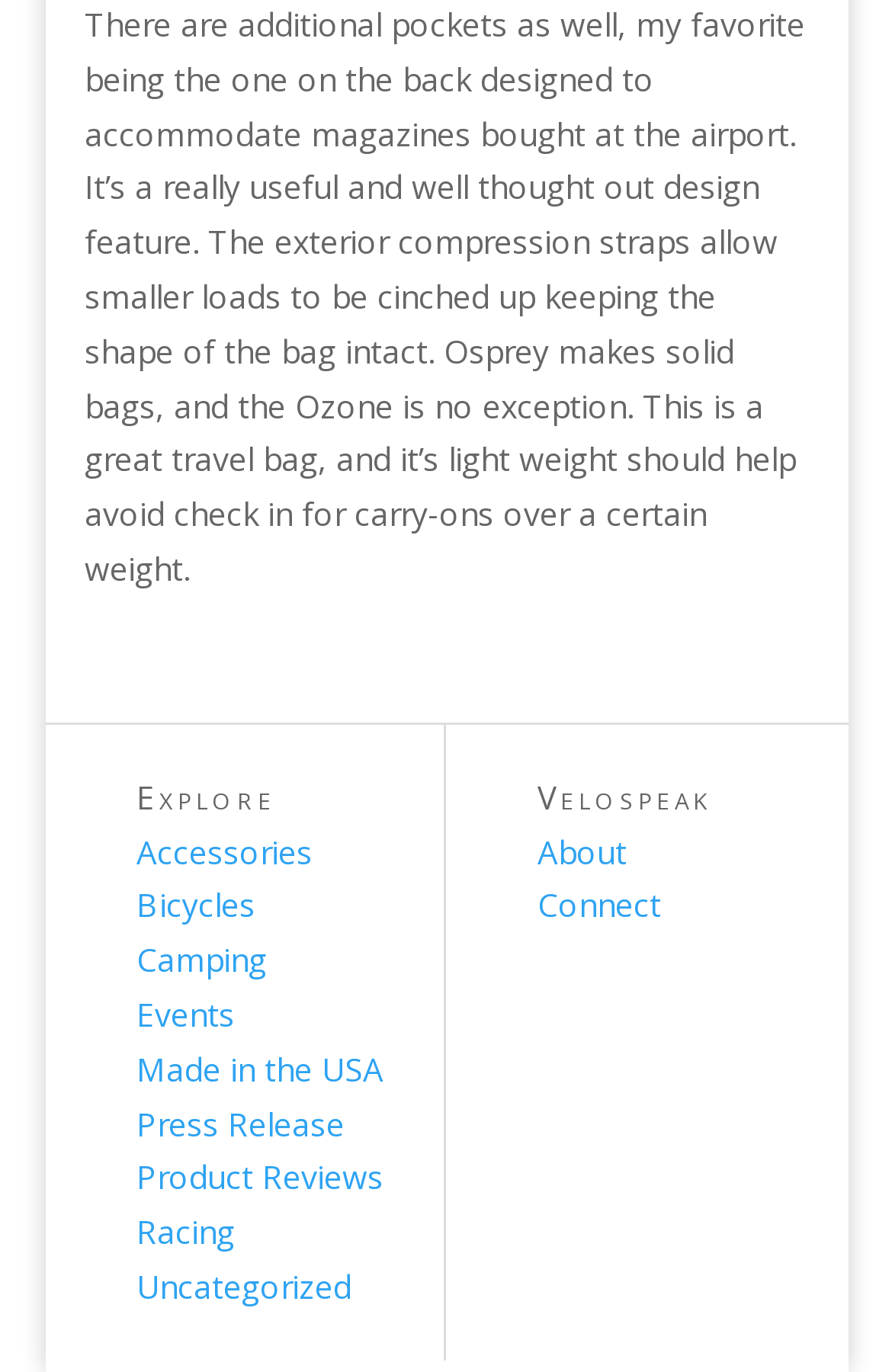How many categories are listed?
Based on the screenshot, respond with a single word or phrase.

9